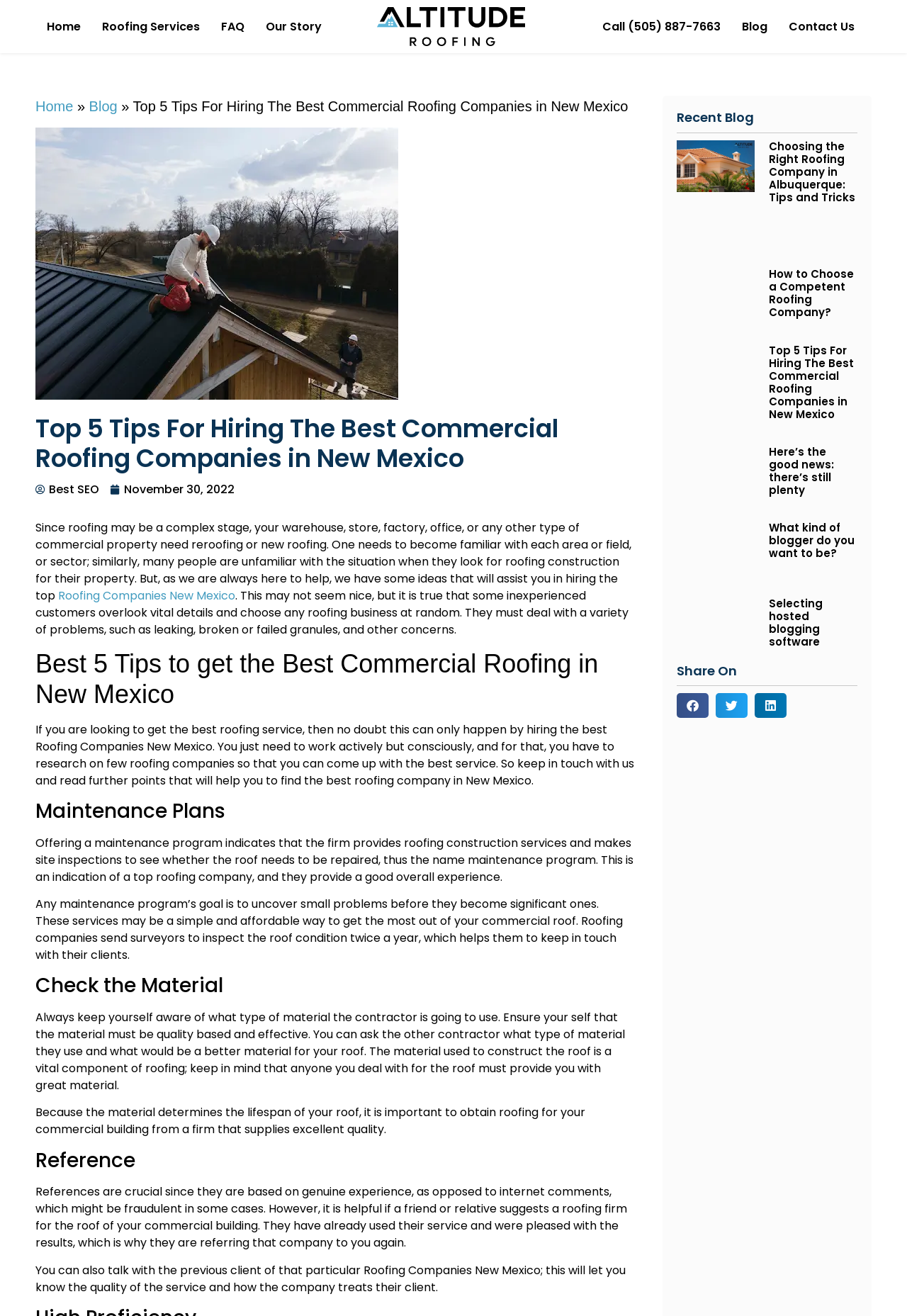Could you determine the bounding box coordinates of the clickable element to complete the instruction: "Click on the 'Home' link"? Provide the coordinates as four float numbers between 0 and 1, i.e., [left, top, right, bottom].

[0.048, 0.008, 0.093, 0.032]